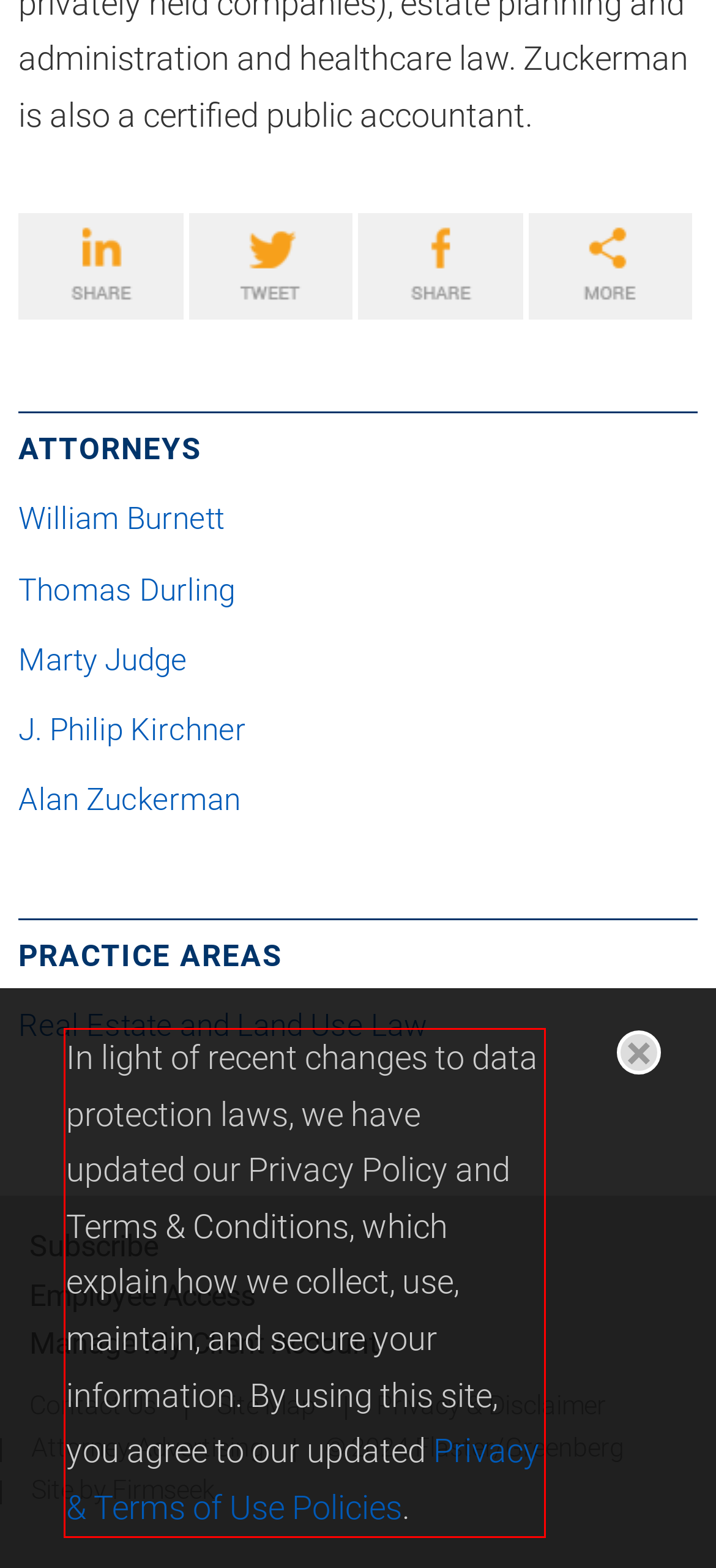Analyze the screenshot of a webpage where a red rectangle is bounding a UI element. Extract and generate the text content within this red bounding box.

In light of recent changes to data protection laws, we have updated our Privacy Policy and Terms & Conditions, which explain how we collect, use, maintain, and secure your information. By using this site, you agree to our updated Privacy & Terms of Use Policies.